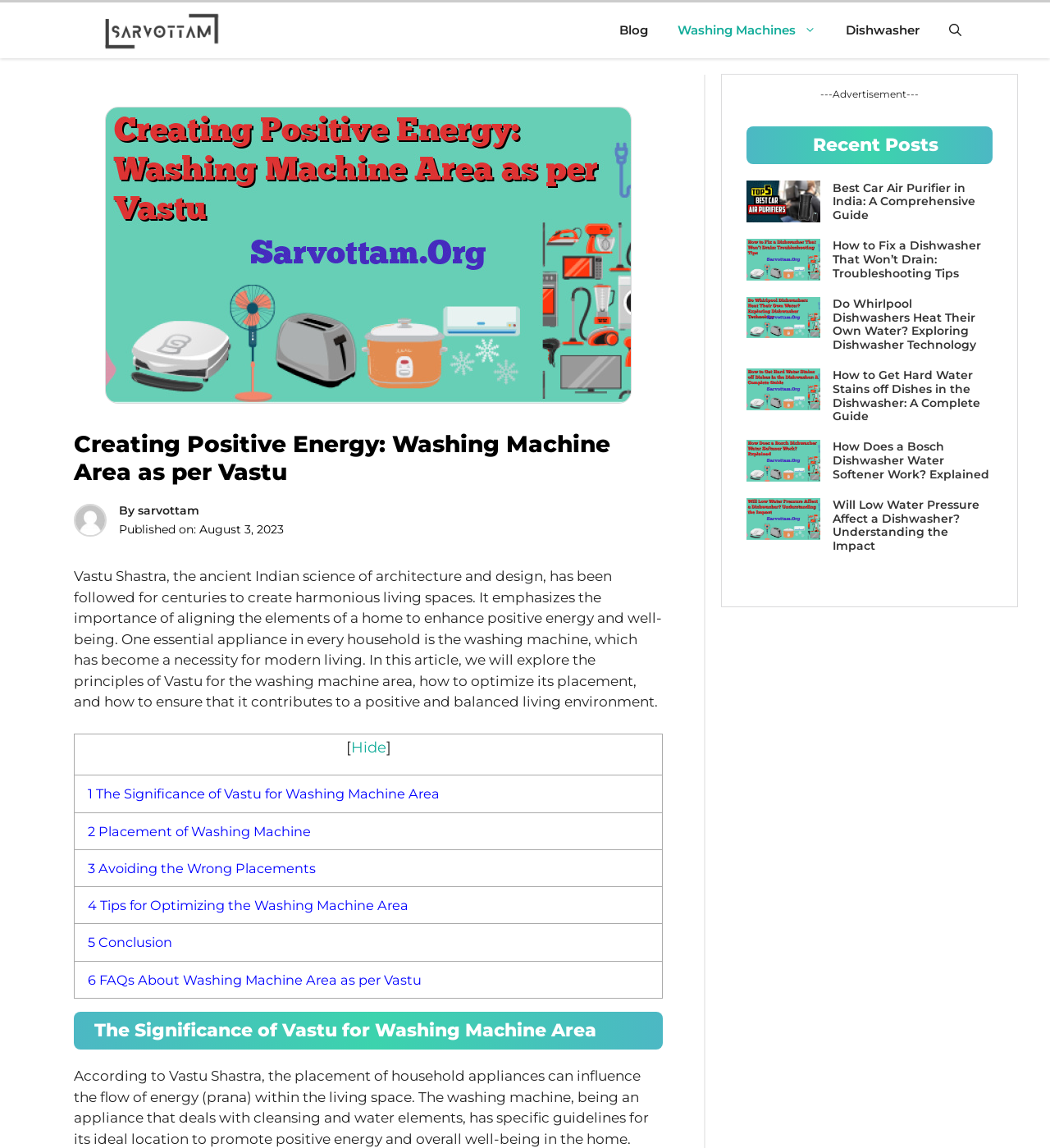Highlight the bounding box coordinates of the region I should click on to meet the following instruction: "Click on the 'Next Post →' link".

None